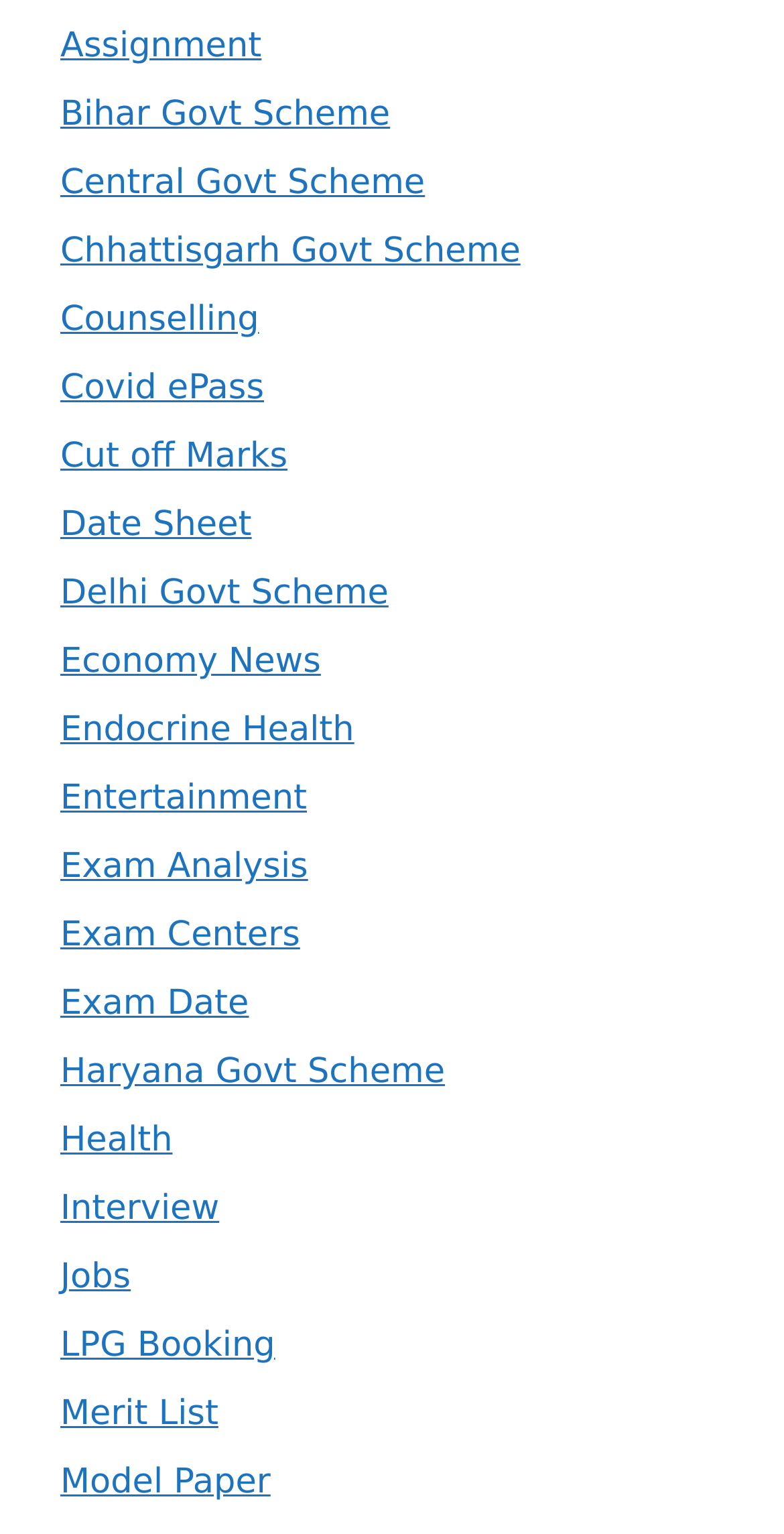Pinpoint the bounding box coordinates of the element that must be clicked to accomplish the following instruction: "Access Exam Date". The coordinates should be in the format of four float numbers between 0 and 1, i.e., [left, top, right, bottom].

[0.077, 0.642, 0.318, 0.668]